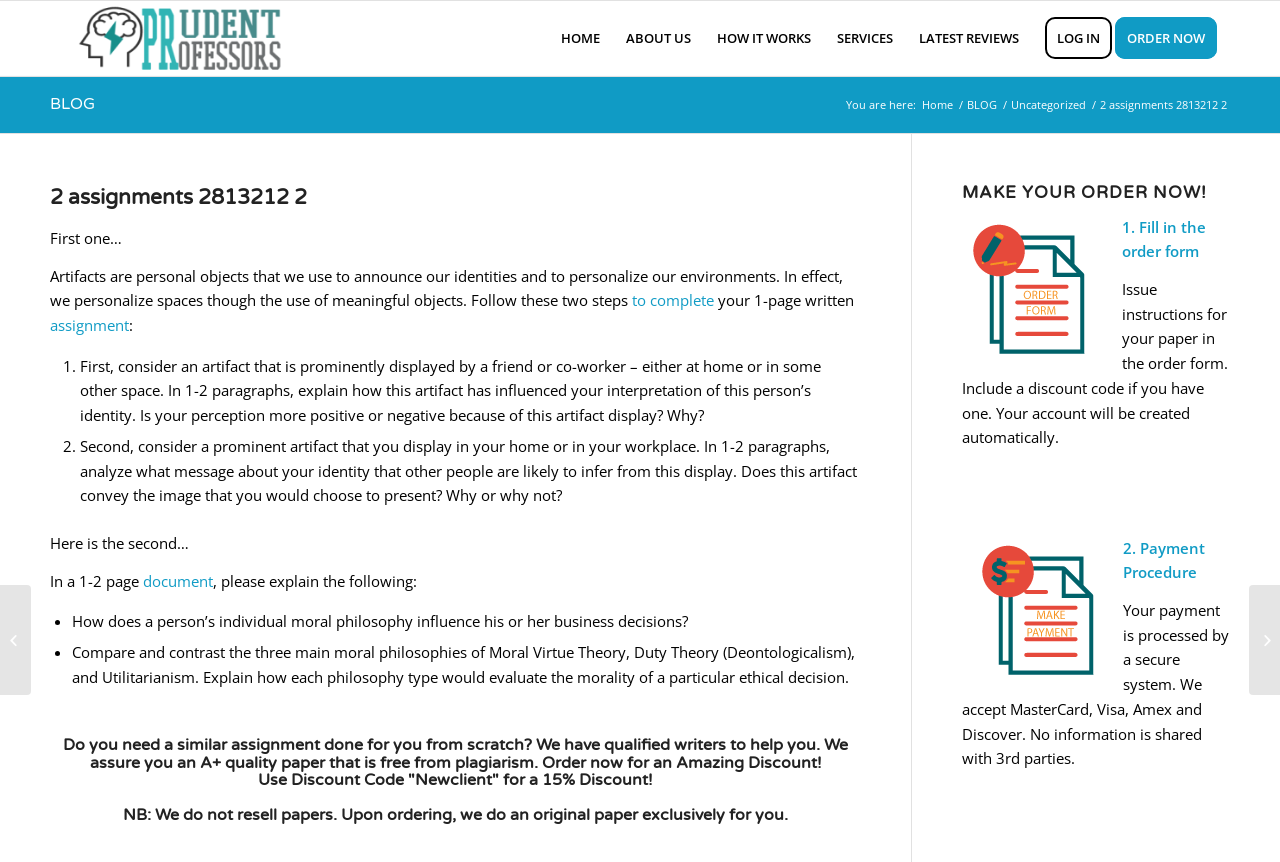Specify the bounding box coordinates of the region I need to click to perform the following instruction: "Click on the 'HOME' link". The coordinates must be four float numbers in the range of 0 to 1, i.e., [left, top, right, bottom].

[0.428, 0.001, 0.479, 0.088]